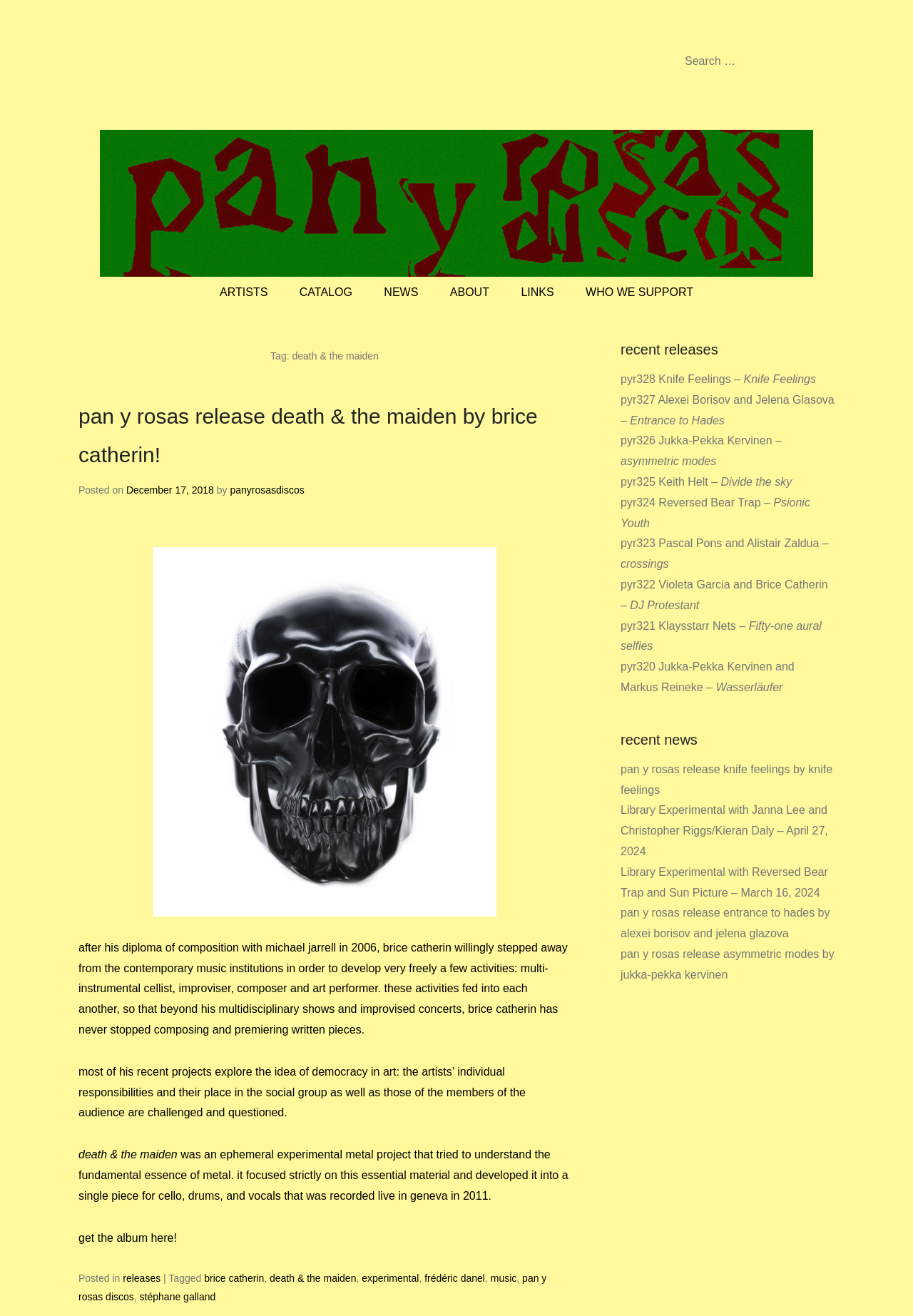Please locate the bounding box coordinates for the element that should be clicked to achieve the following instruction: "Open the search". Ensure the coordinates are given as four float numbers between 0 and 1, i.e., [left, top, right, bottom].

None